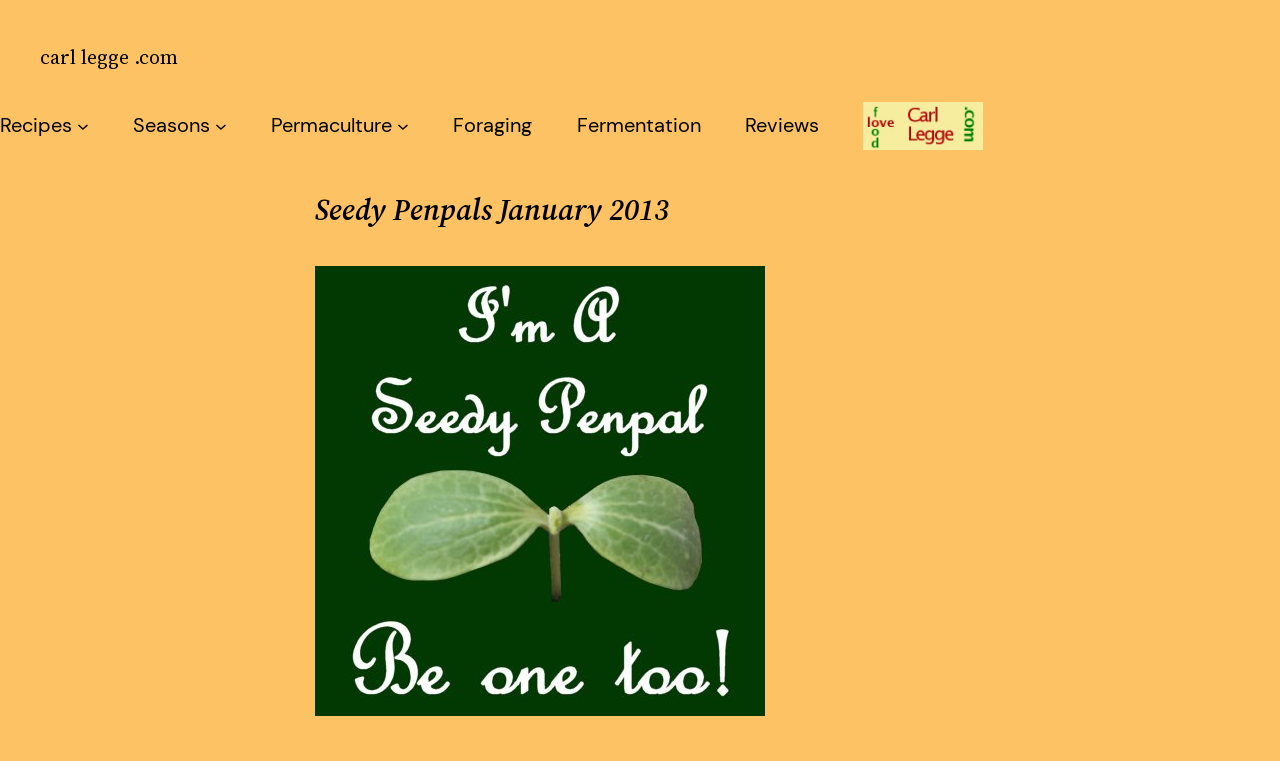Please provide the bounding box coordinates for the element that needs to be clicked to perform the instruction: "Visit carl legge.com". The coordinates must consist of four float numbers between 0 and 1, formatted as [left, top, right, bottom].

[0.674, 0.133, 0.768, 0.197]